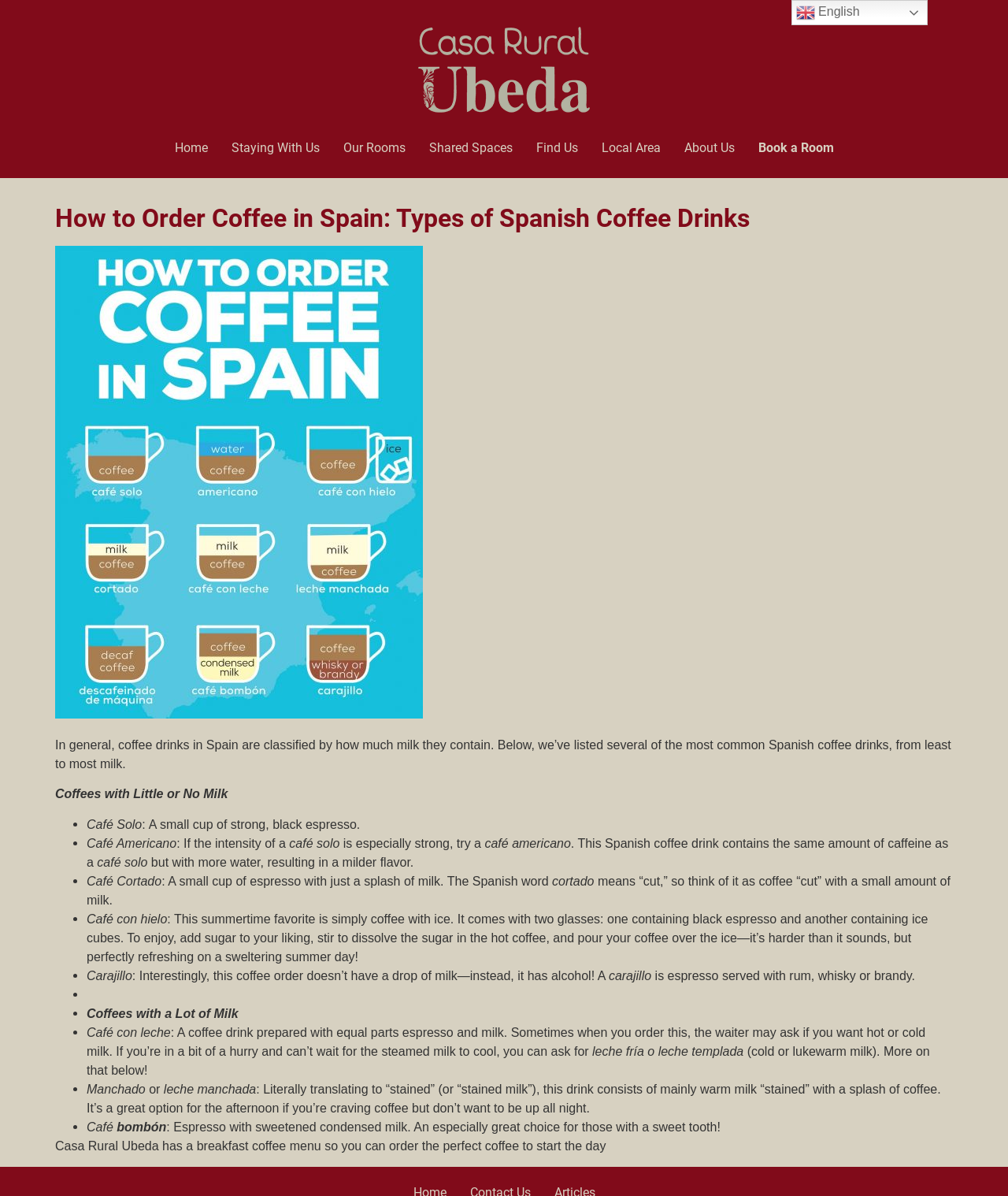Please specify the bounding box coordinates for the clickable region that will help you carry out the instruction: "Click the 'Home' link".

[0.161, 0.111, 0.218, 0.138]